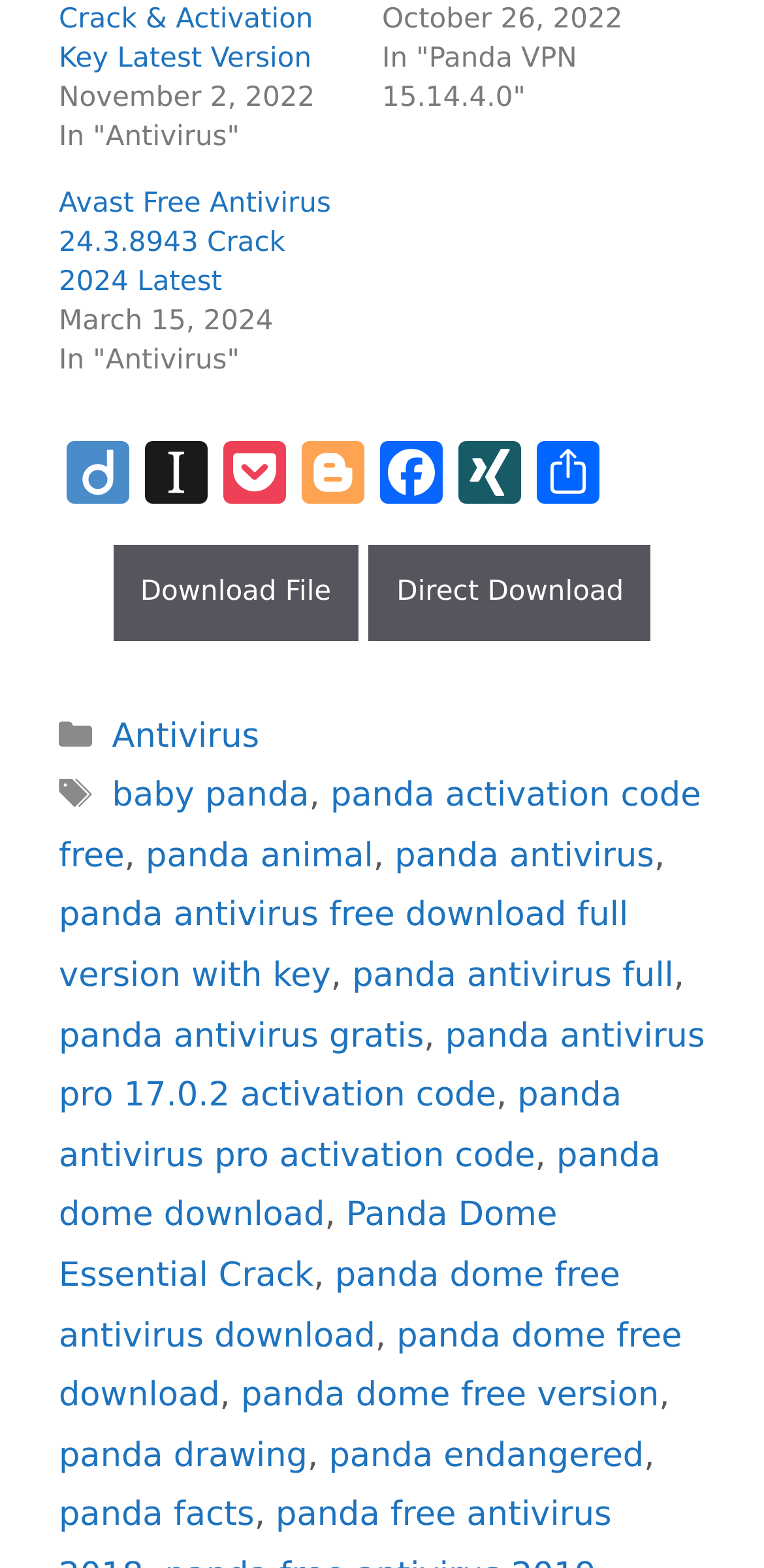Please specify the bounding box coordinates of the region to click in order to perform the following instruction: "Read about panda antivirus free download full version with key".

[0.077, 0.572, 0.822, 0.635]